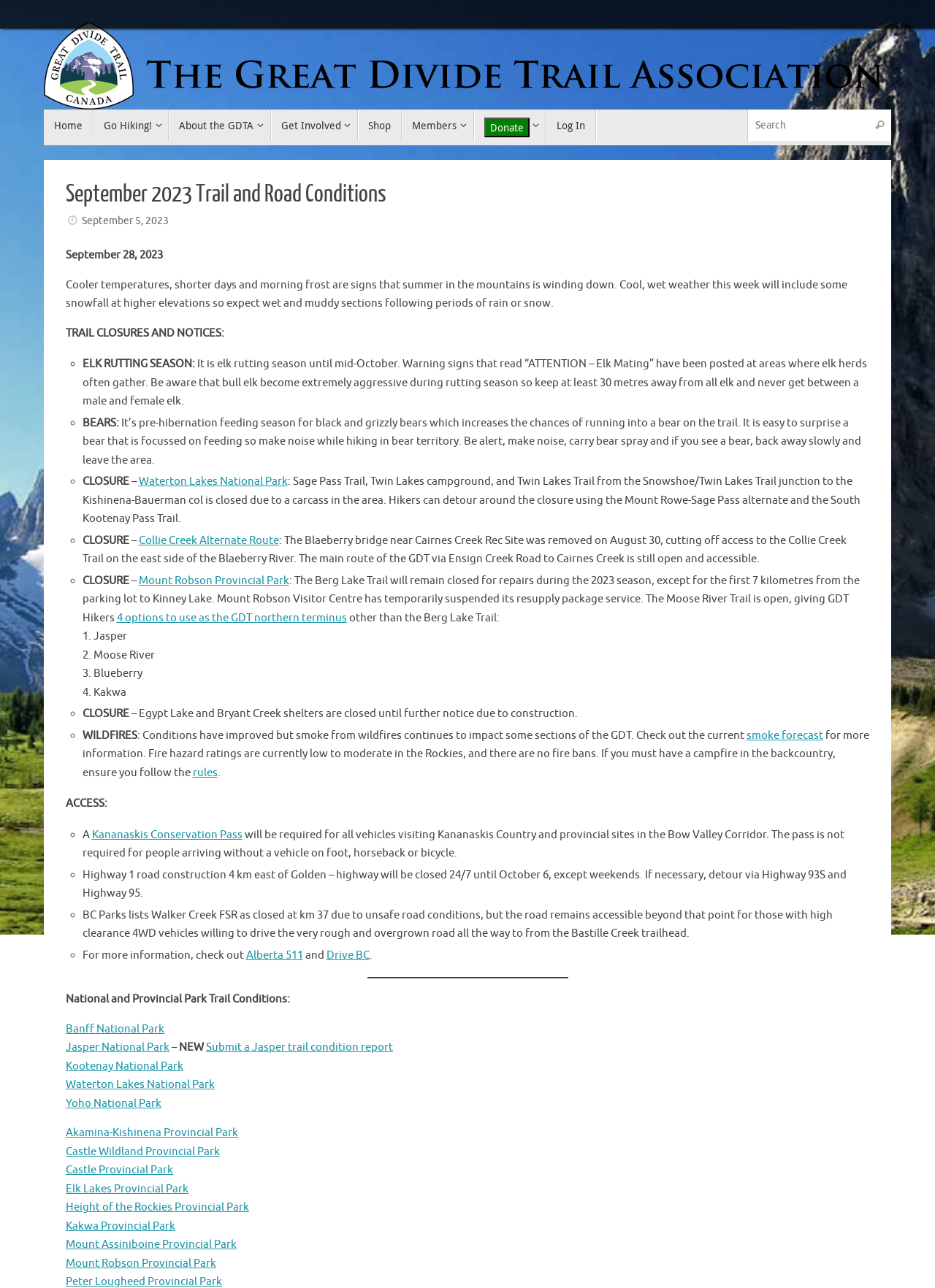Please give the bounding box coordinates of the area that should be clicked to fulfill the following instruction: "Search for trail conditions". The coordinates should be in the format of four float numbers from 0 to 1, i.e., [left, top, right, bottom].

[0.799, 0.085, 0.953, 0.11]